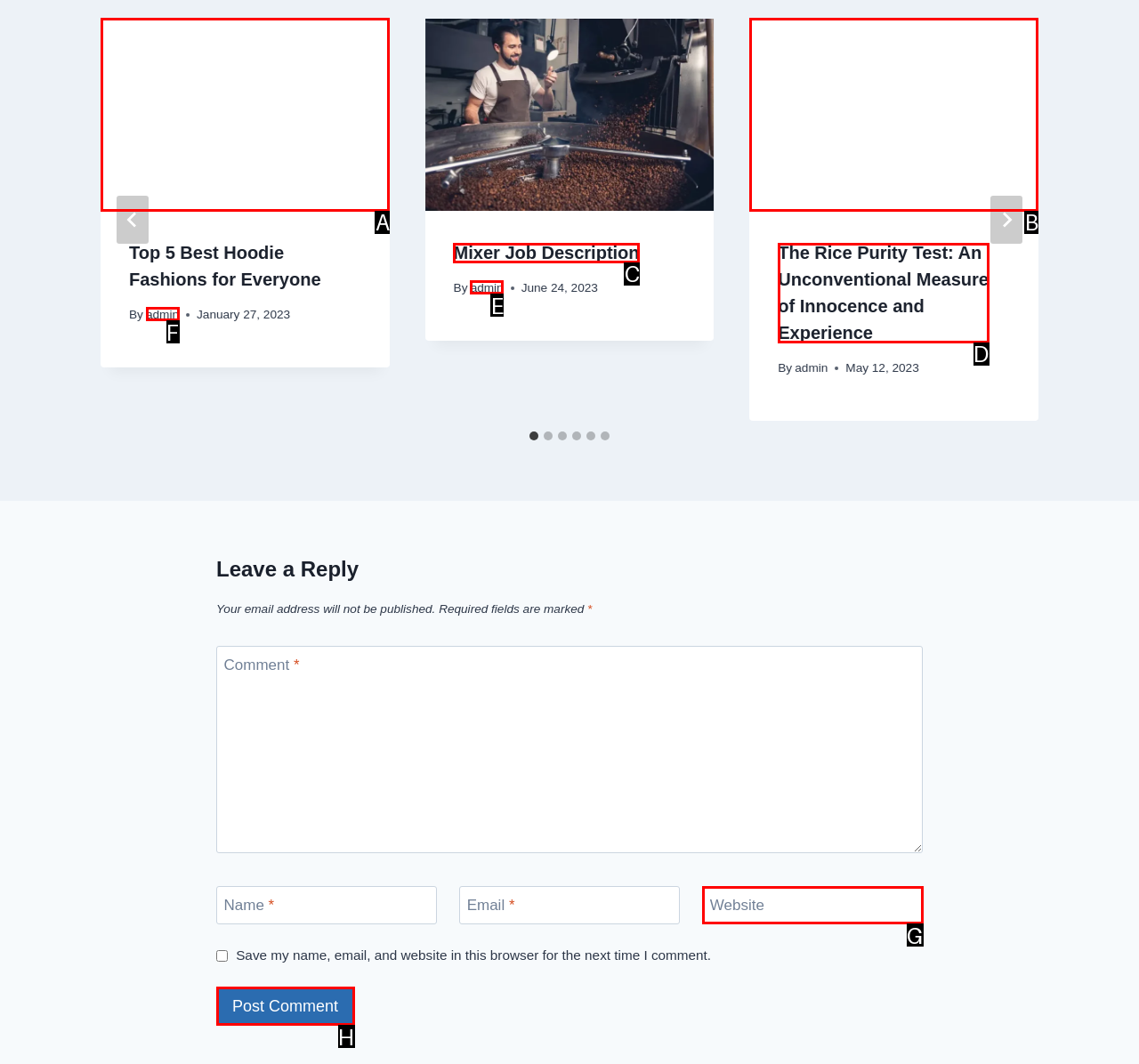Determine which option aligns with the description: name="submit" value="Post Comment". Provide the letter of the chosen option directly.

H